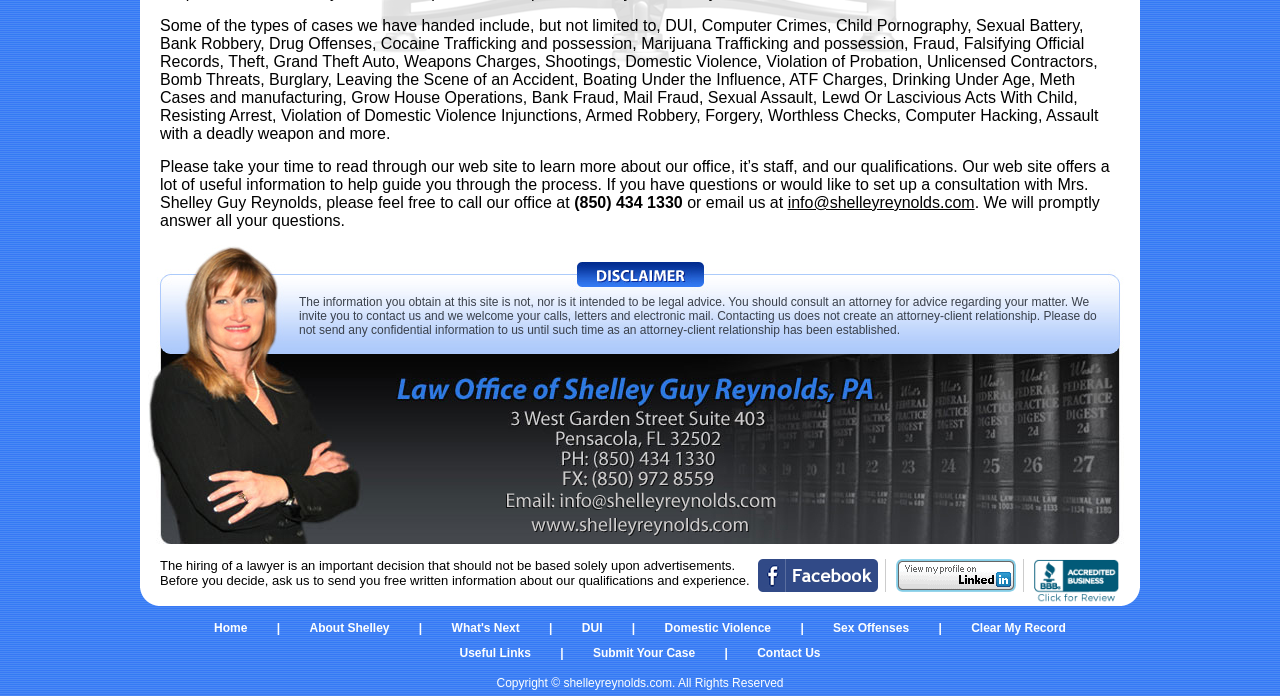Use the details in the image to answer the question thoroughly: 
What is the purpose of the website?

I inferred the purpose of the website by looking at the overall content and structure of the webpage, which suggests that it is a law office website providing information about the office, its staff, and their qualifications.